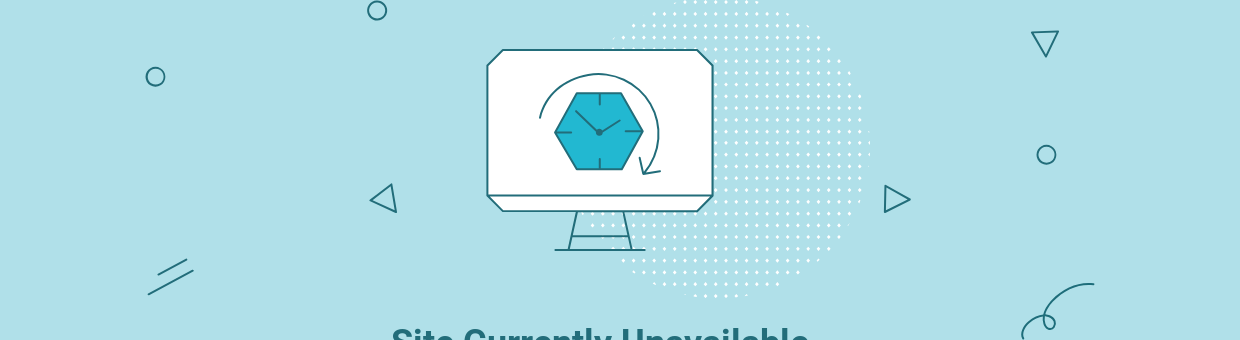Provide a comprehensive description of the image.

The image depicts a light blue background with various playful geometric shapes scattered around. In the center, there is an illustration of a computer monitor featuring a stylized clock with a hexagonal shape, suggesting a theme of time or maintenance. Below the monitor, bold text reads "Site Currently Unavailable," indicating that the webpage viewer is facing an issue accessing the site. The overall design conveys a modern, digital aesthetic, with a focus on user-friendly communication about the site’s status.